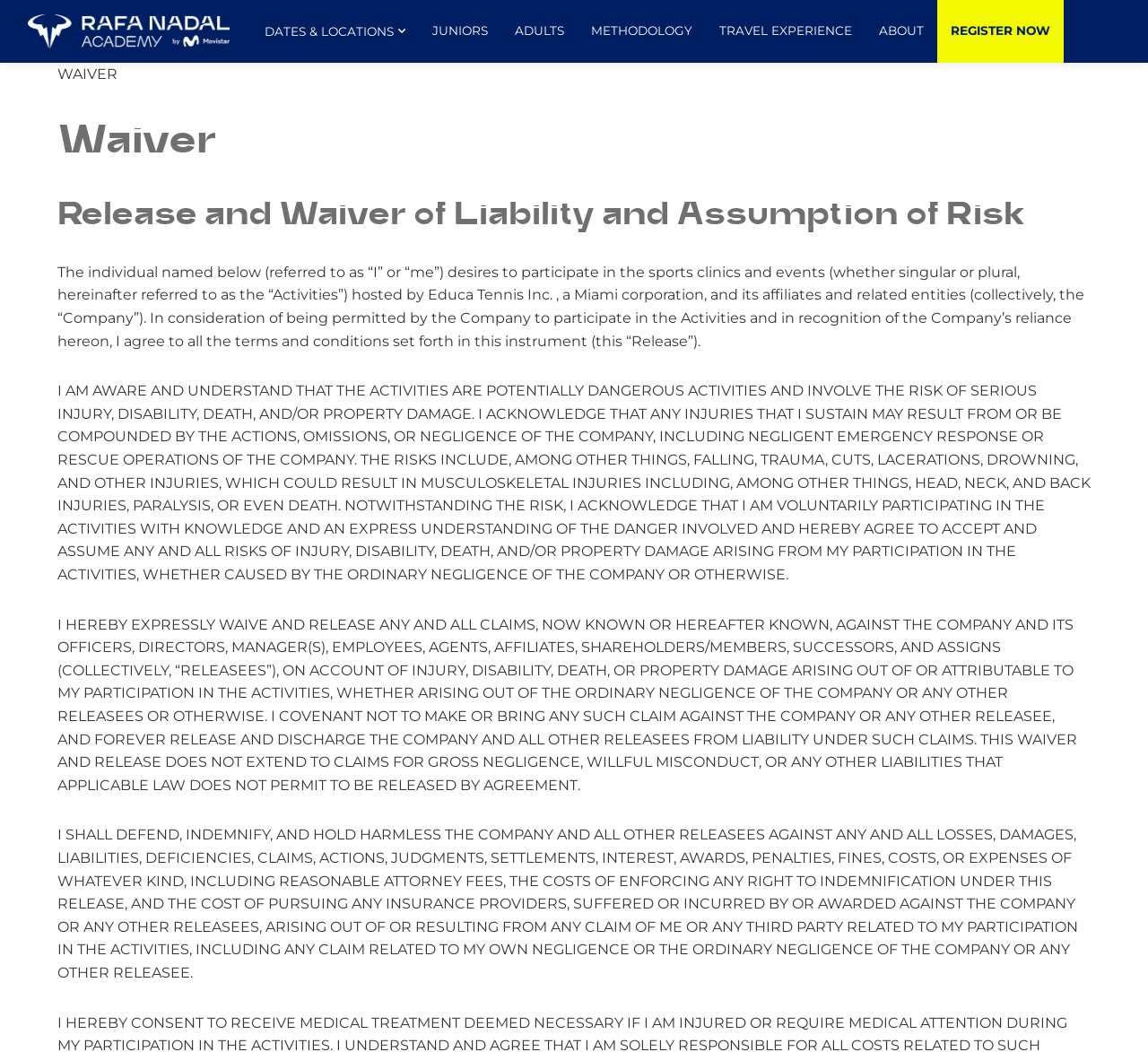Identify the bounding box coordinates for the UI element described as follows: parent_node: DATES & LOCATIONS. Use the format (top-left x, top-left y, bottom-right x, bottom-right y) and ensure all values are floating point numbers between 0 and 1.

[0.024, 0.005, 0.2, 0.055]